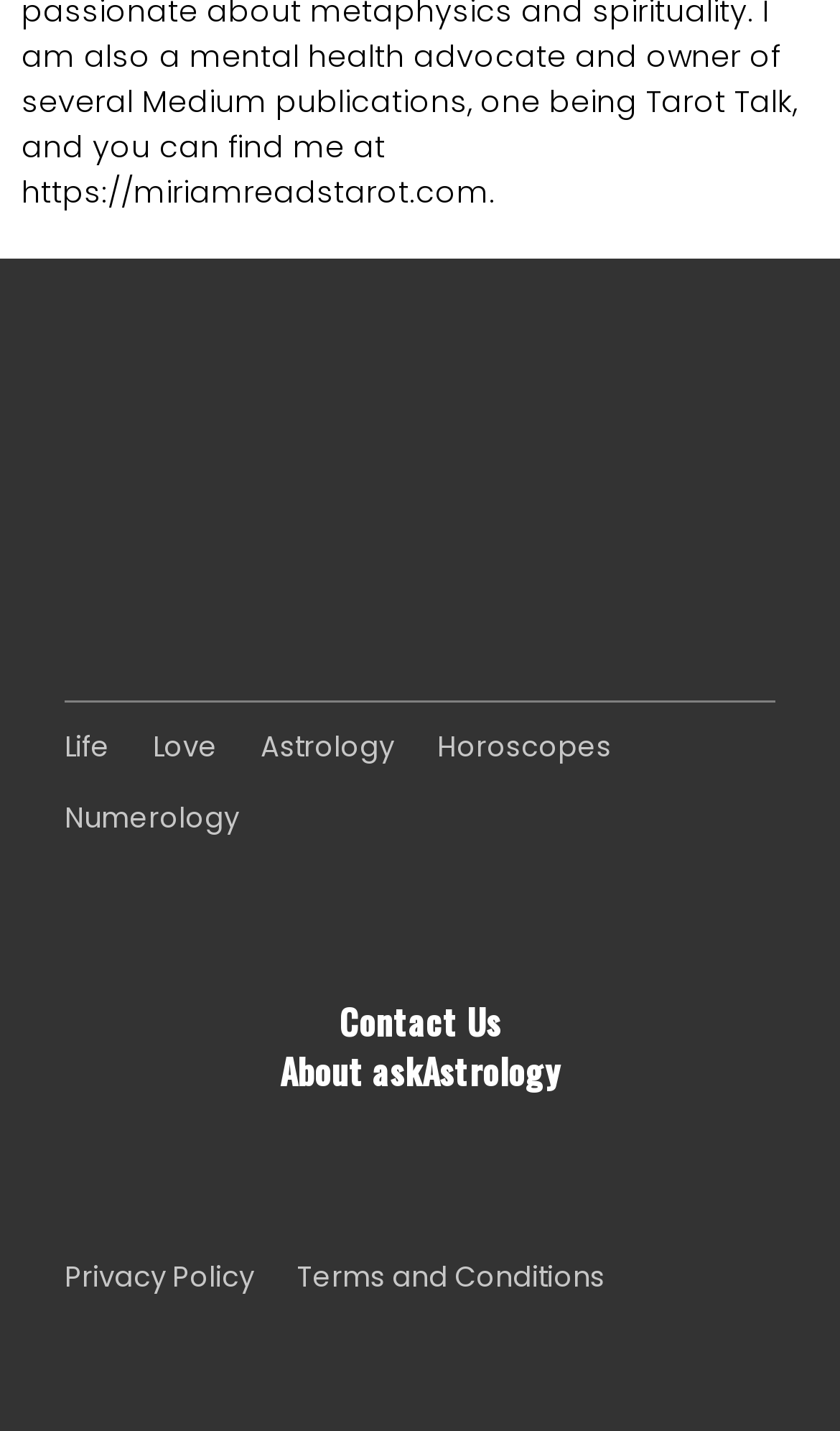Please reply with a single word or brief phrase to the question: 
What is the purpose of the 'Contact Us' link?

To contact the website